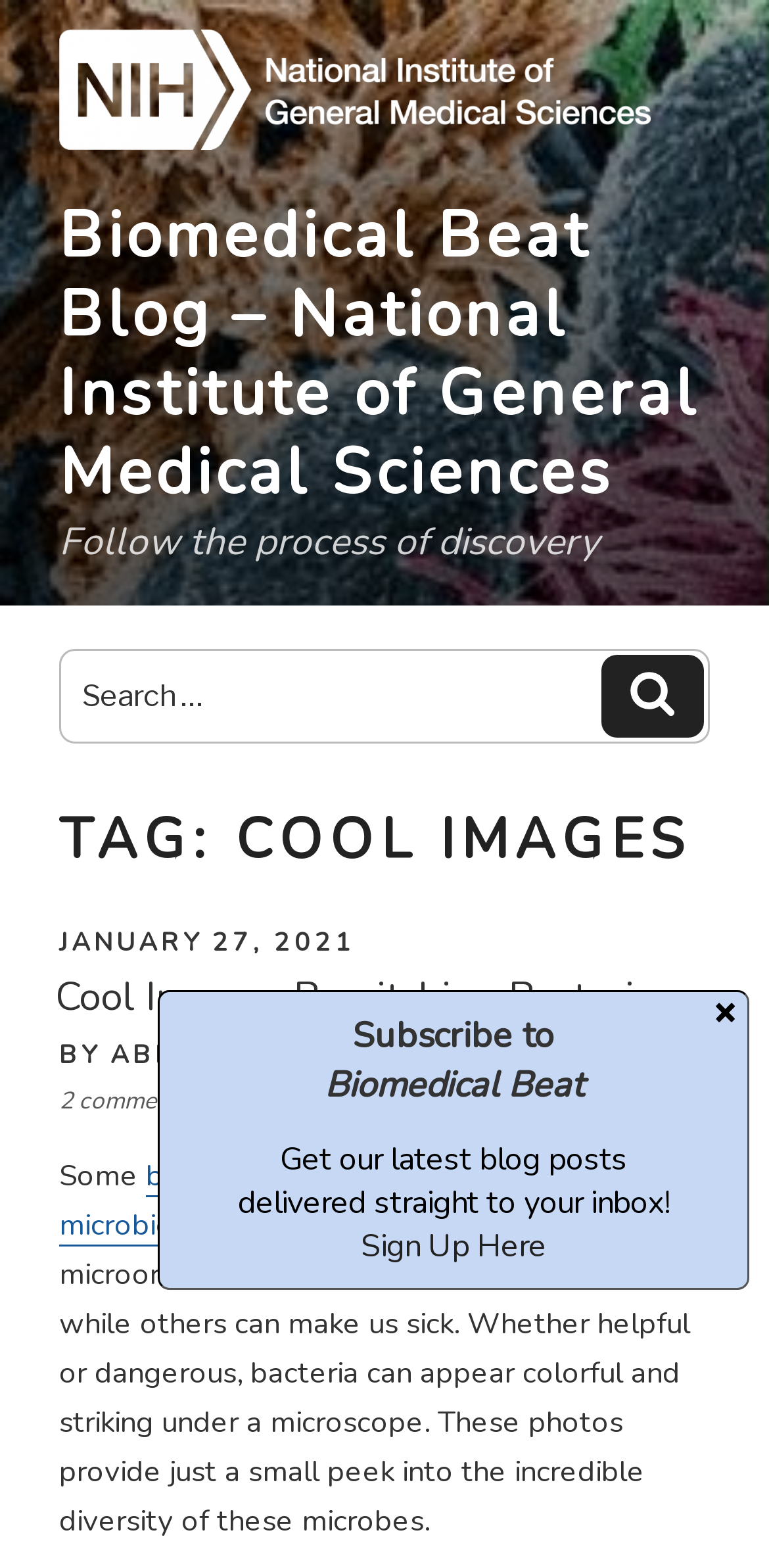Calculate the bounding box coordinates of the UI element given the description: "×".

[0.918, 0.634, 0.969, 0.657]